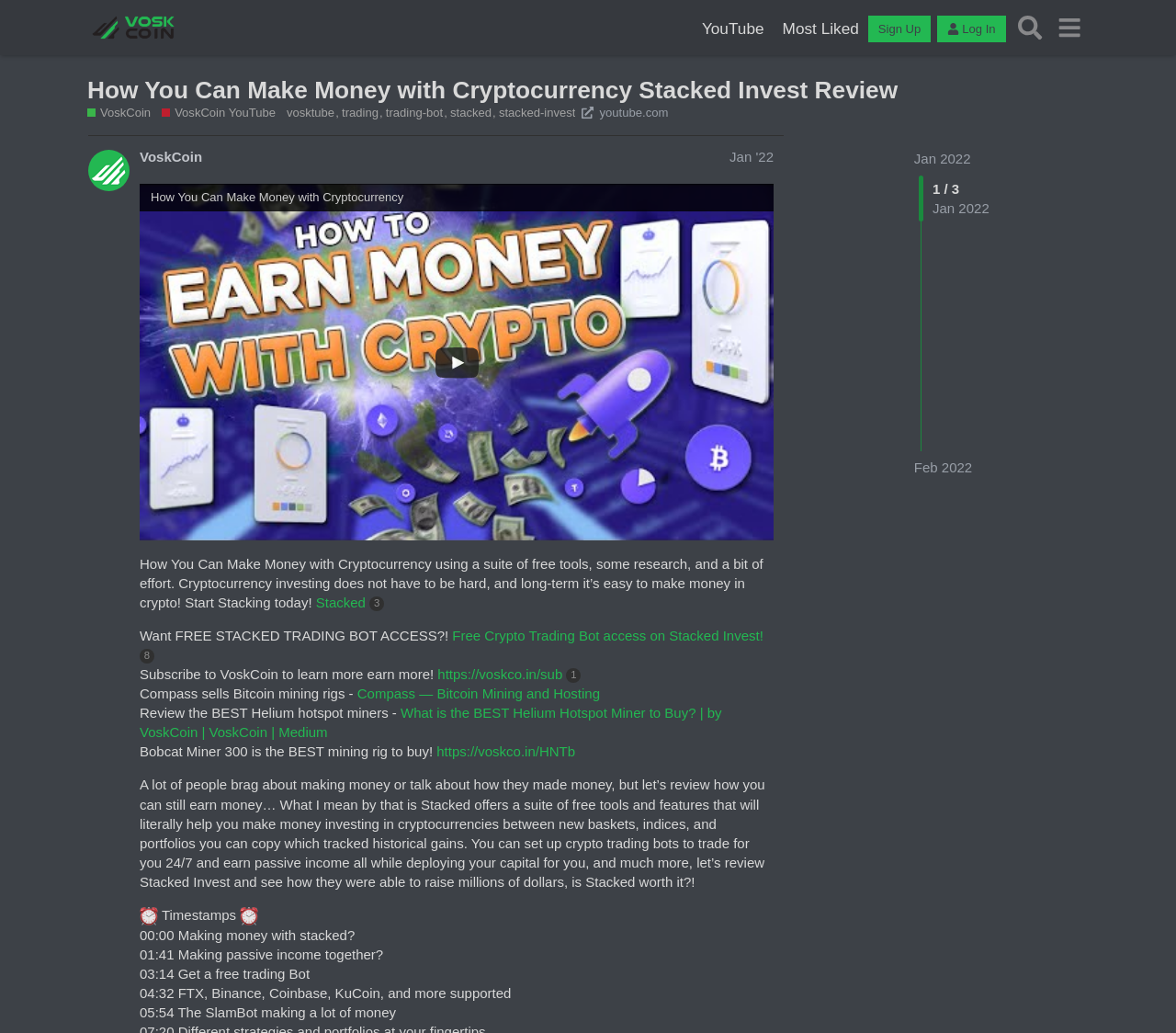Respond with a single word or phrase for the following question: 
What is the purpose of the 'Stacked 3' link?

Get free trading bot access